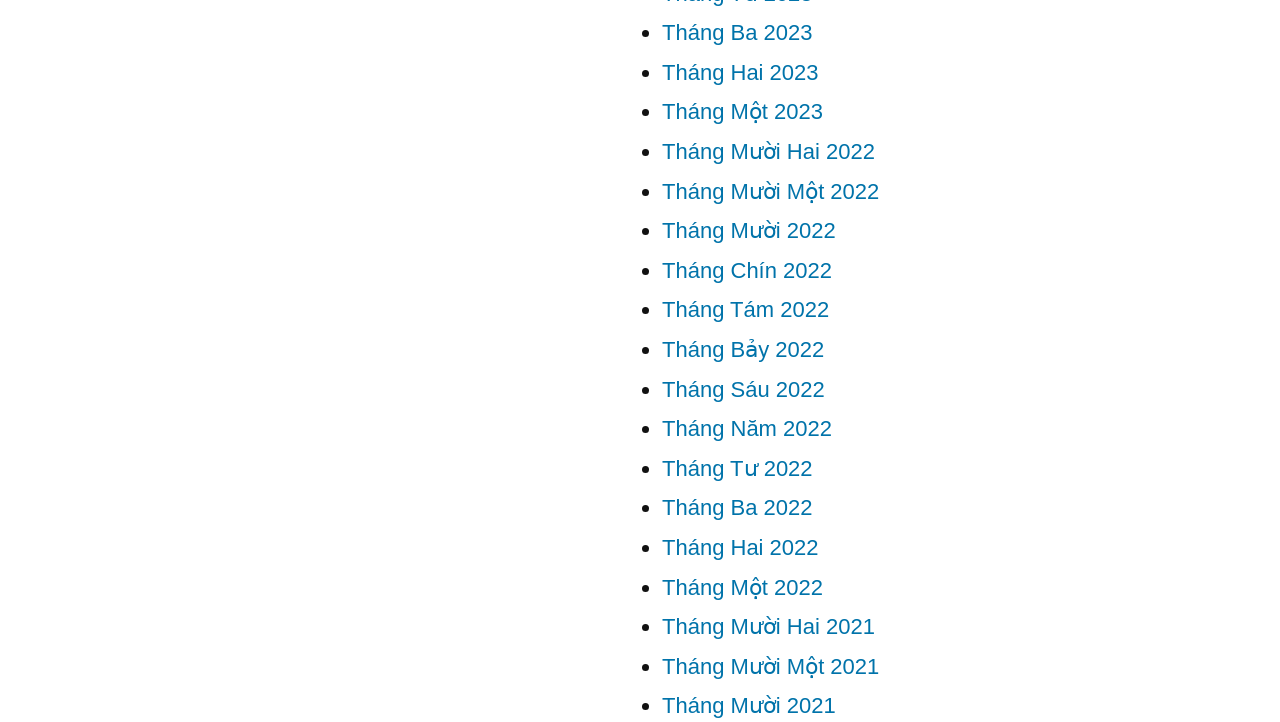Answer with a single word or phrase: 
Are the months listed in alphabetical order?

No